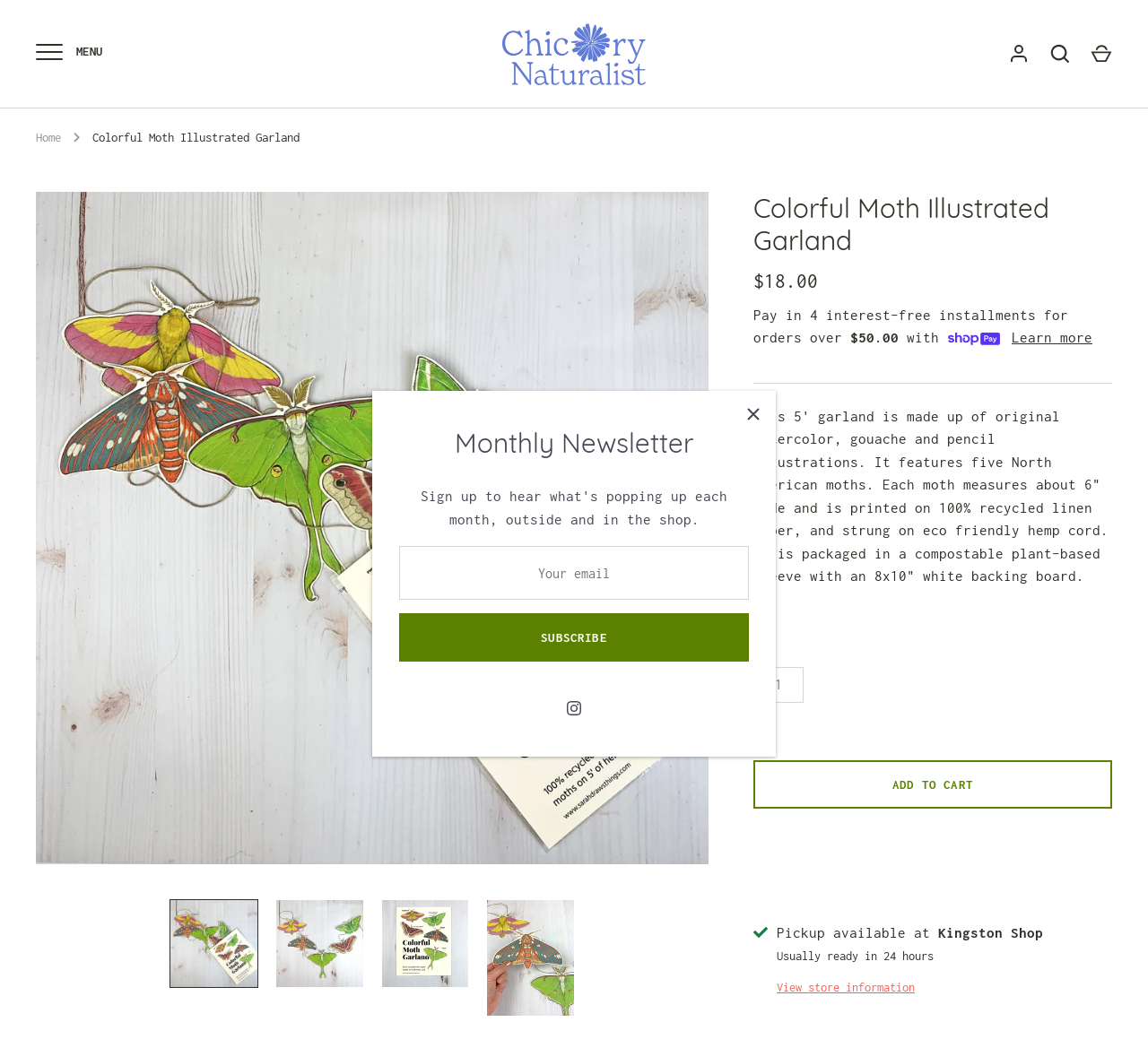Predict the bounding box of the UI element based on this description: "aria-label="Cart"".

[0.942, 0.033, 0.977, 0.07]